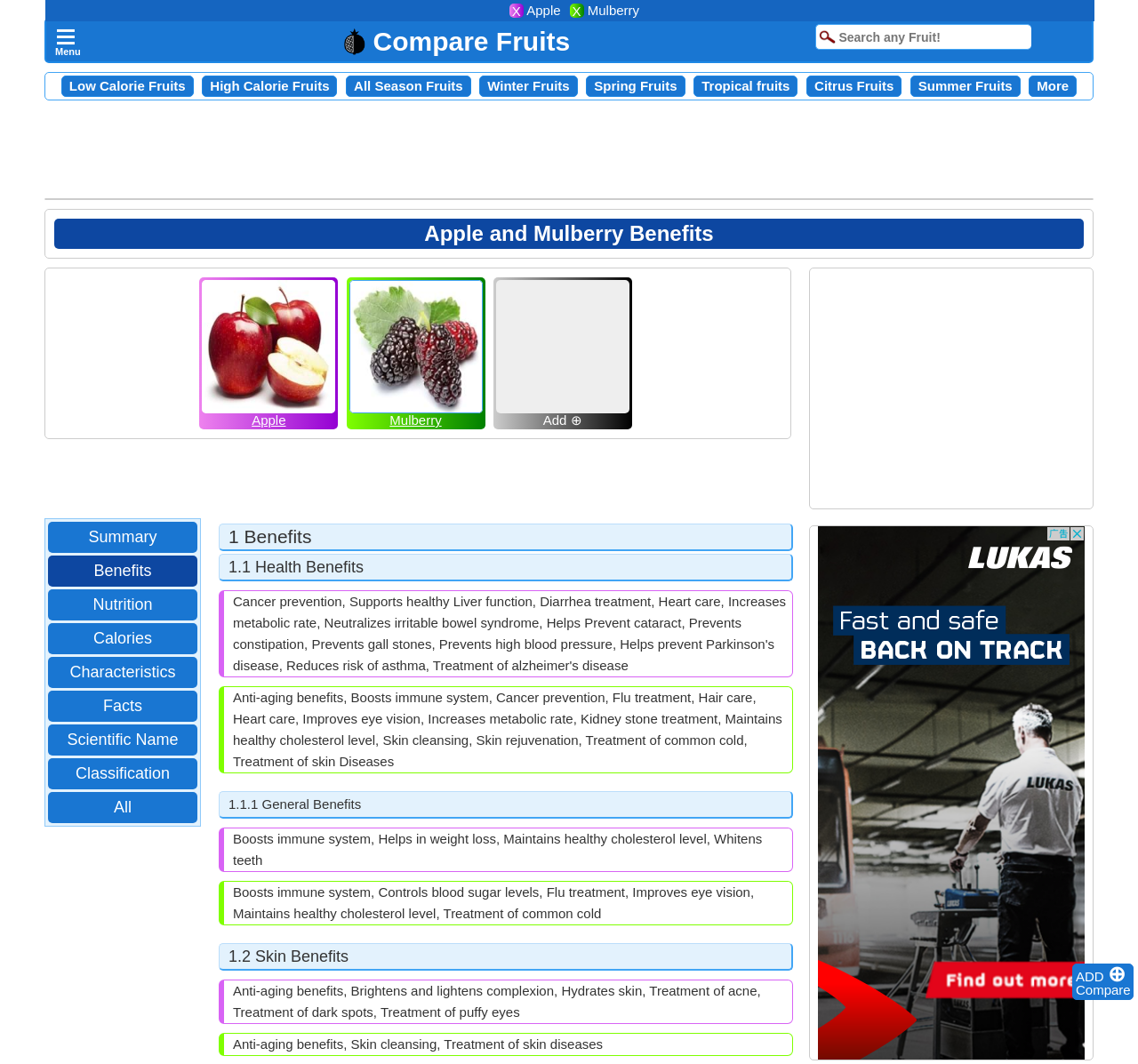Please provide a comprehensive answer to the question below using the information from the image: How many categories of fruits are listed?

There are 7 categories of fruits listed on the webpage, which are Low Calorie Fruits, High Calorie Fruits, All Season Fruits, Winter Fruits, Spring Fruits, Tropical fruits, and Citrus Fruits.